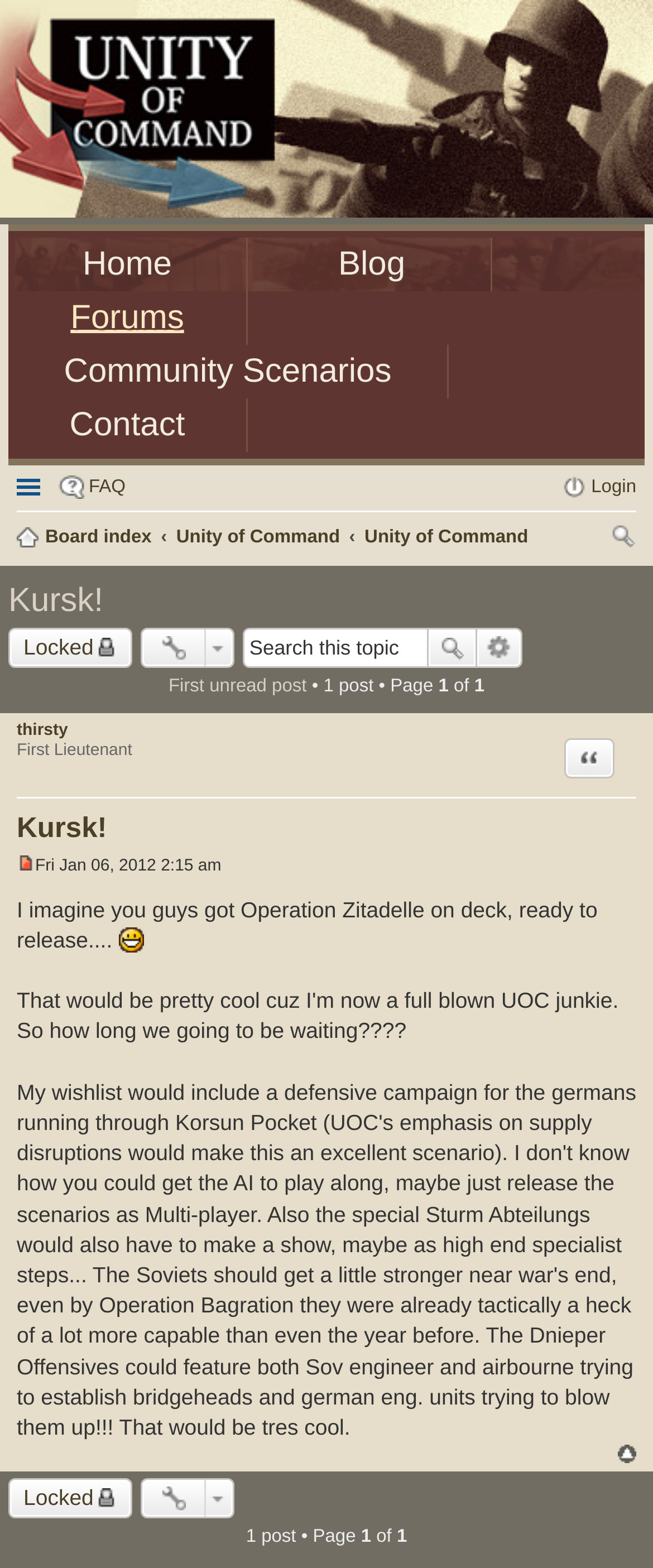Highlight the bounding box coordinates of the region I should click on to meet the following instruction: "Click on the 'Home' link".

[0.013, 0.152, 0.379, 0.186]